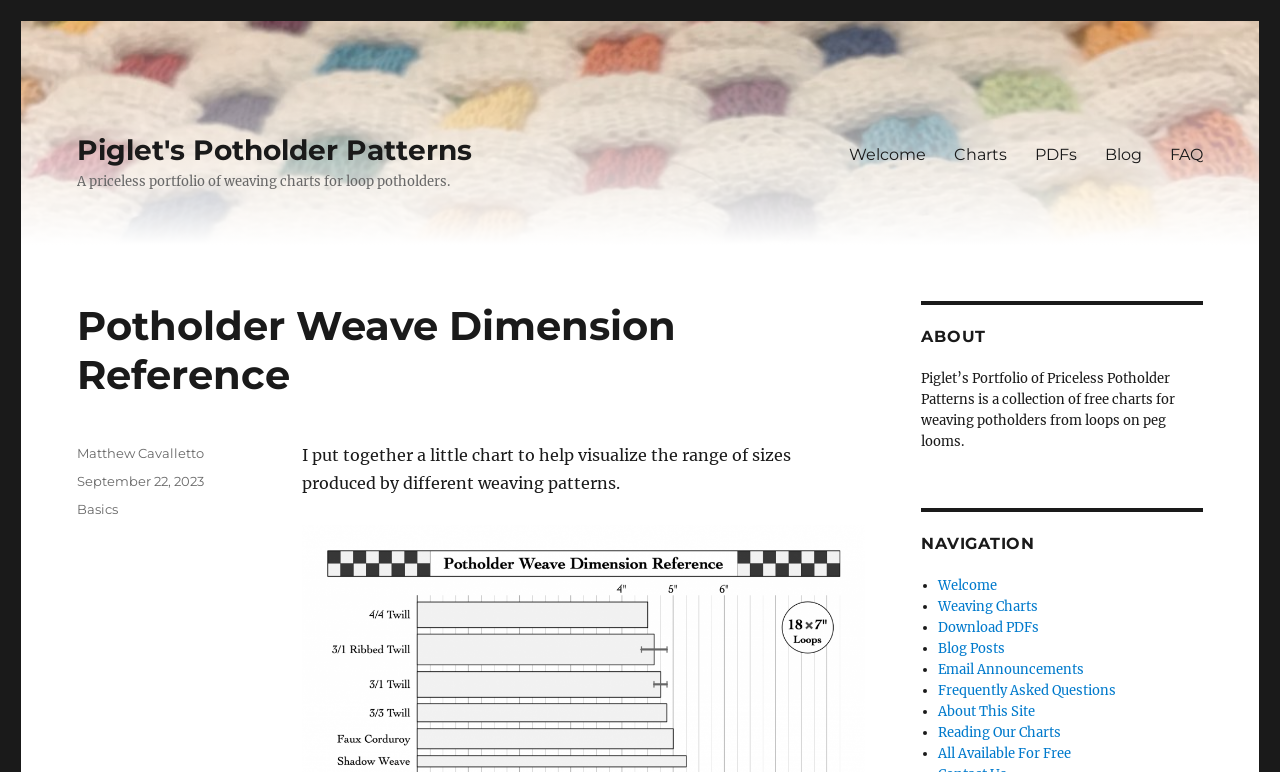Please find the bounding box coordinates of the section that needs to be clicked to achieve this instruction: "read about the author".

[0.06, 0.576, 0.16, 0.597]